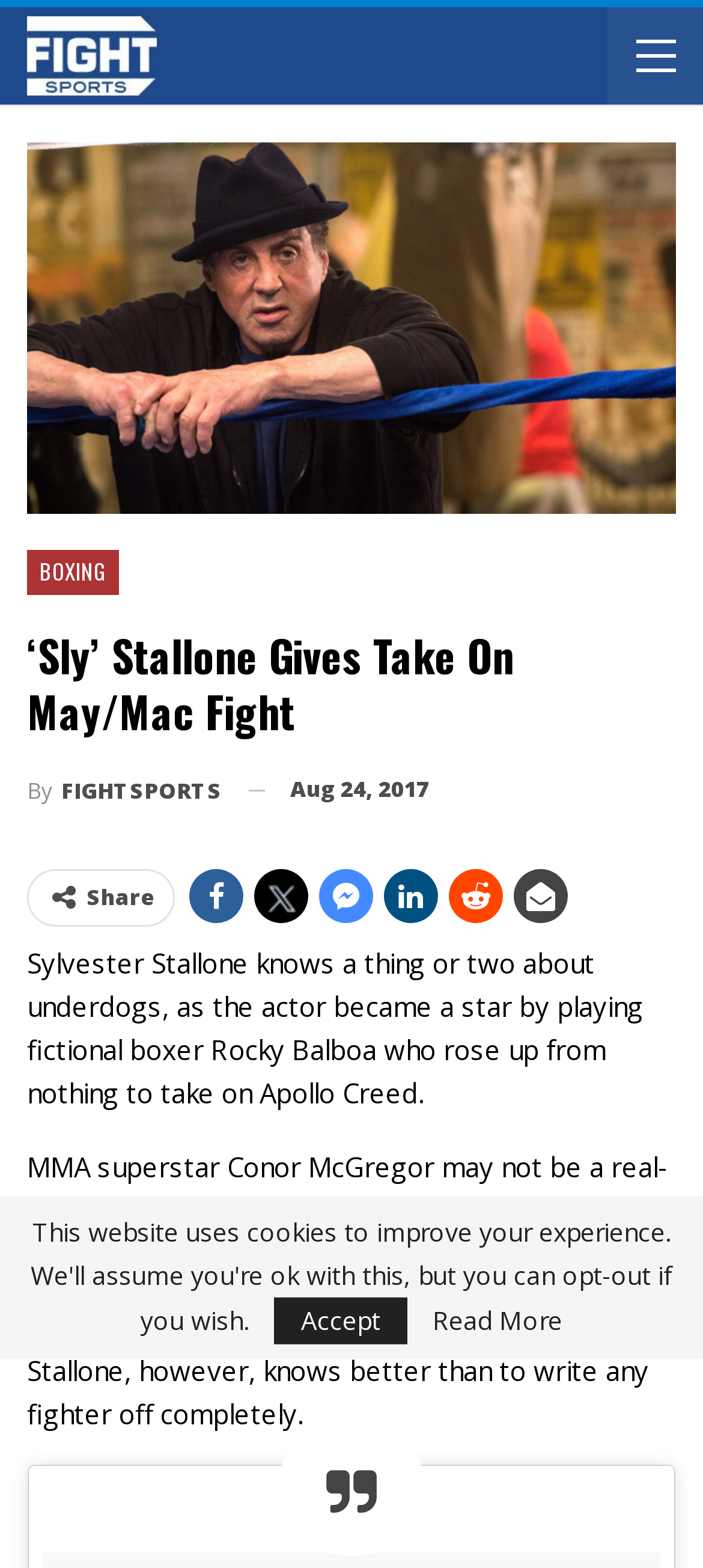Find the headline of the webpage and generate its text content.

‘Sly’ Stallone Gives Take On May/Mac Fight